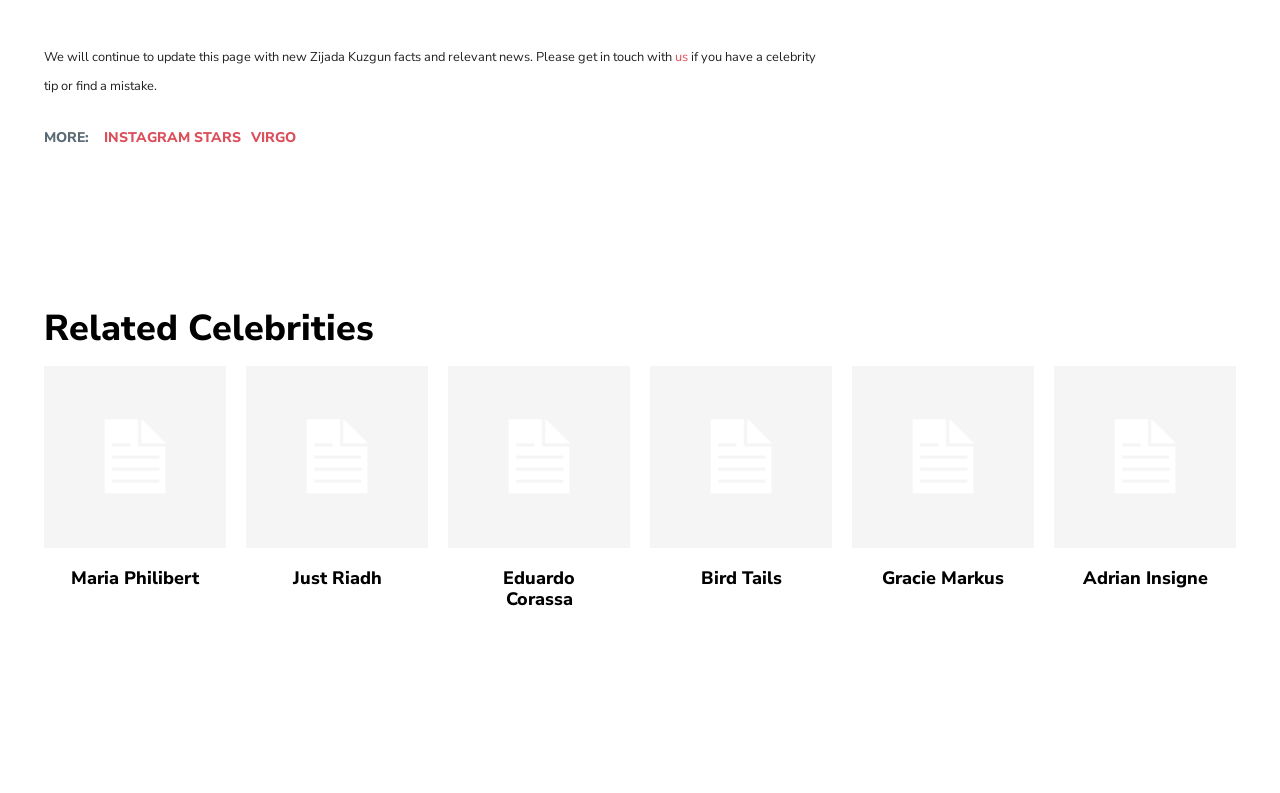What is the purpose of this webpage?
From the image, respond with a single word or phrase.

Celebrities information